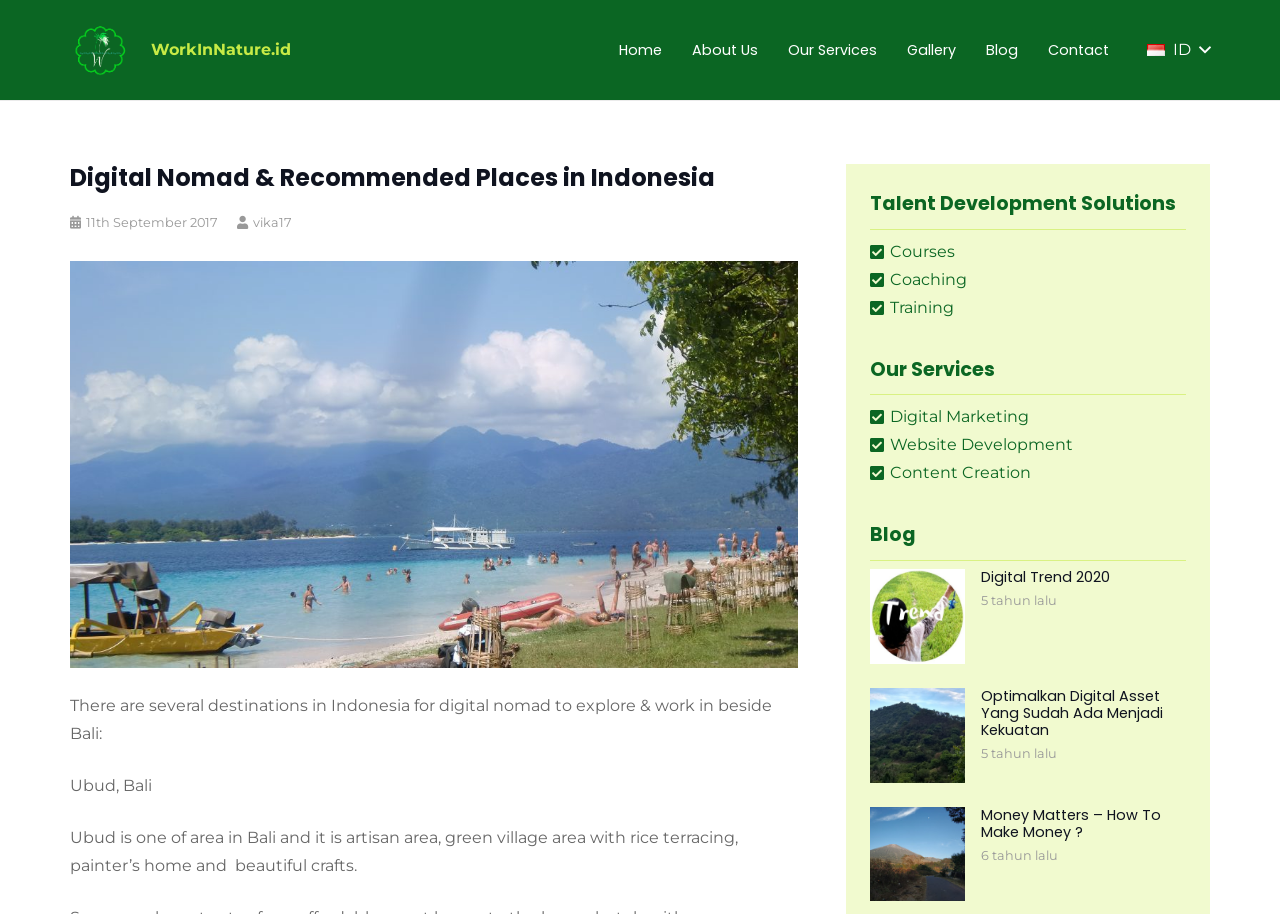What is the location mentioned in the webpage?
Answer the question in as much detail as possible.

I found the answer by looking at the text 'Digital Nomad & Recommended Places in Indonesia' which suggests that the webpage is about digital nomads in Indonesia.